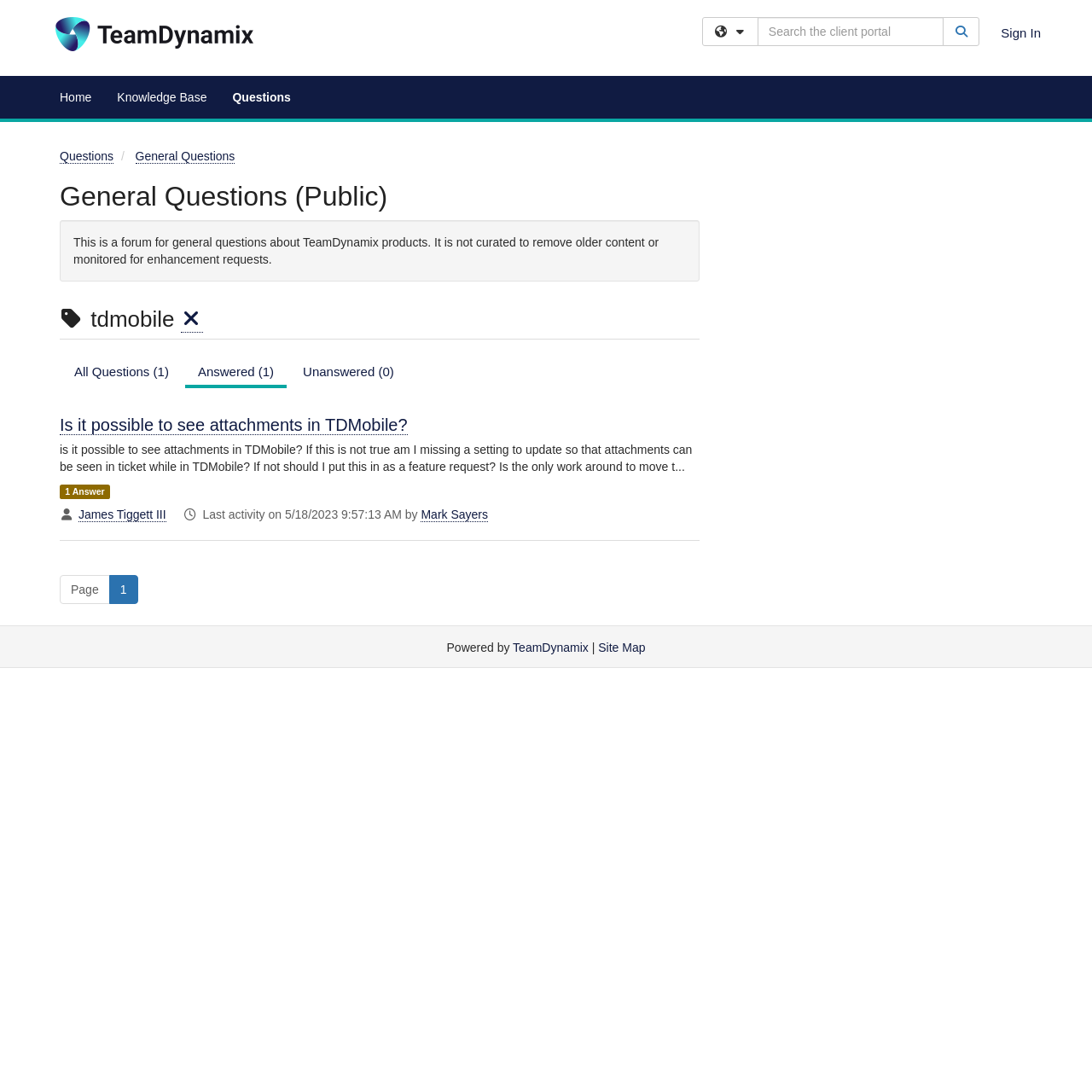Please determine the bounding box coordinates of the element to click in order to execute the following instruction: "Visit the Contact page". The coordinates should be four float numbers between 0 and 1, specified as [left, top, right, bottom].

None